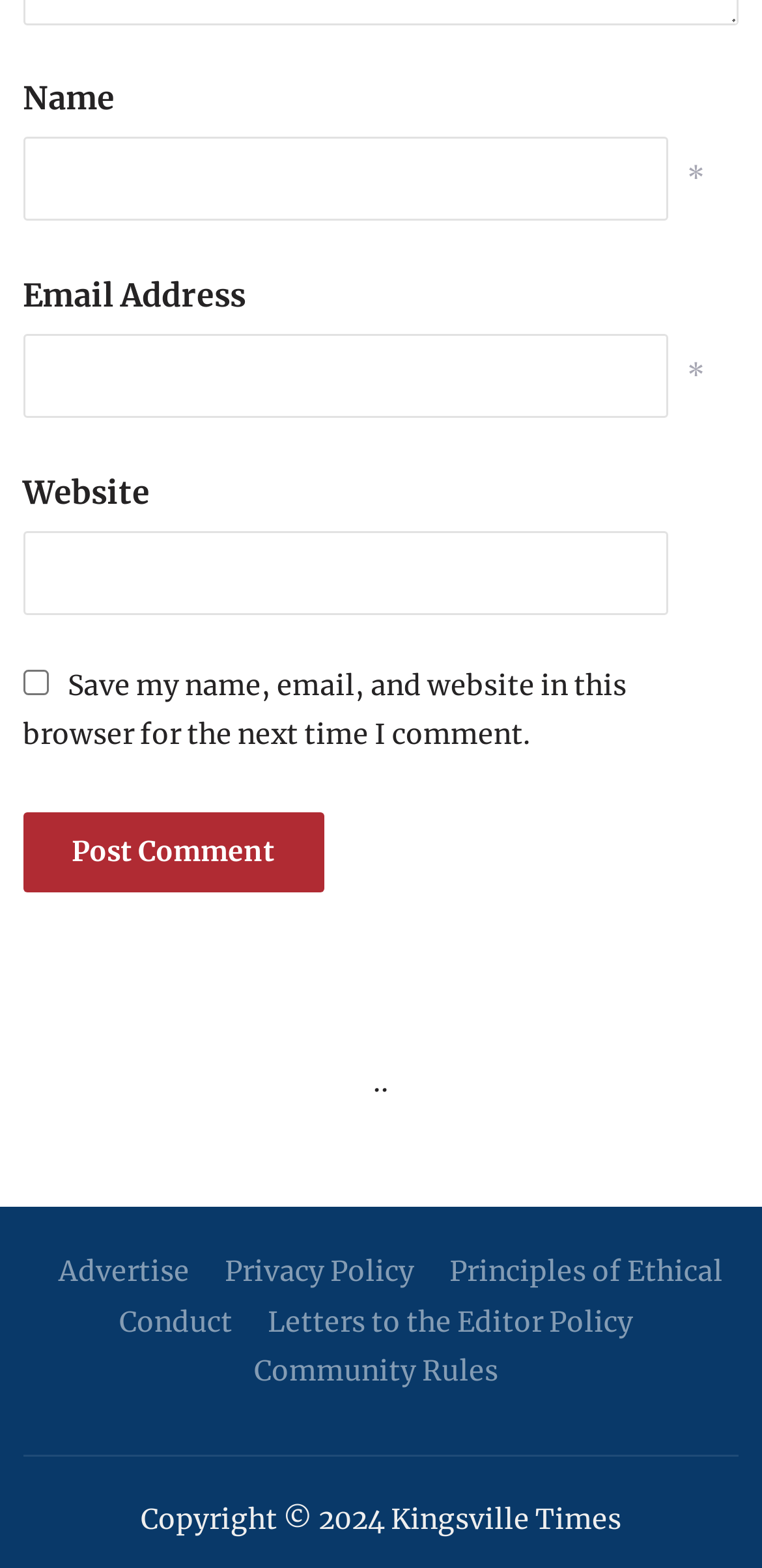Look at the image and answer the question in detail:
How many links are in the footer?

The footer section of the webpage contains five links: 'Advertise', 'Privacy Policy', 'Principles of Ethical Conduct', 'Letters to the Editor Policy', and 'Community Rules'.